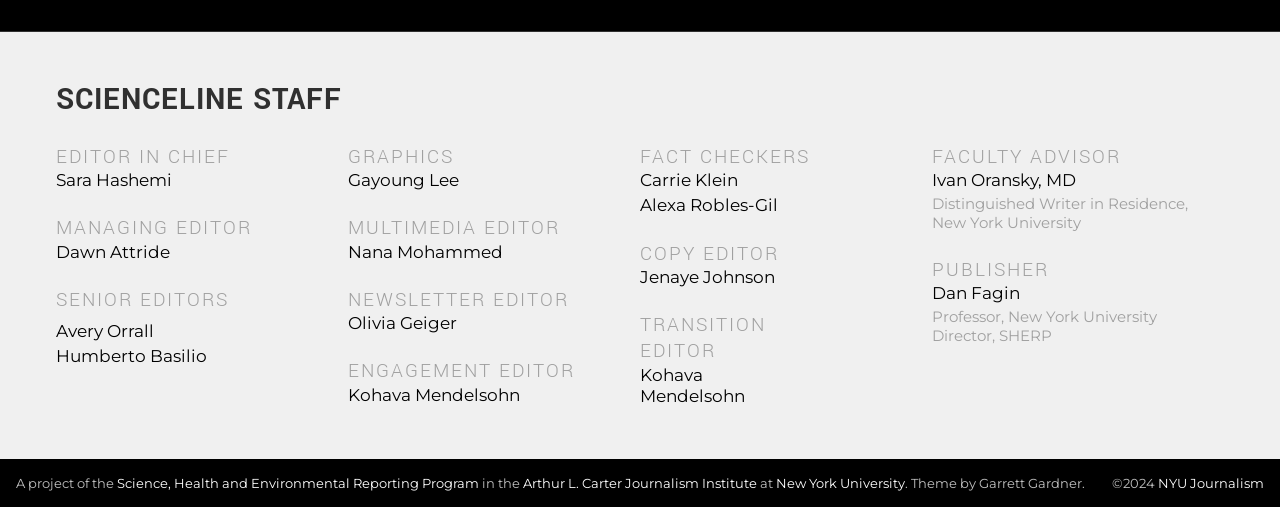Please identify the bounding box coordinates of the clickable region that I should interact with to perform the following instruction: "View Sara Hashemi's profile". The coordinates should be expressed as four float numbers between 0 and 1, i.e., [left, top, right, bottom].

[0.044, 0.336, 0.134, 0.375]